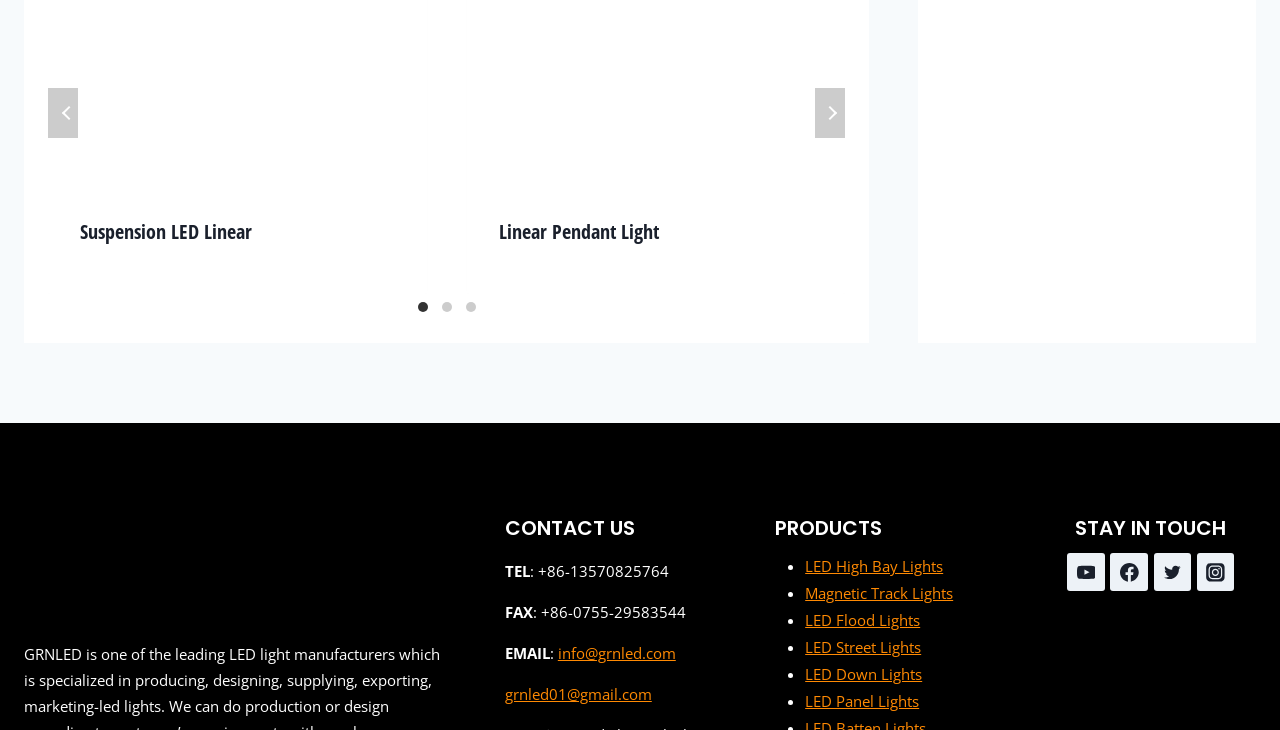Please identify the coordinates of the bounding box that should be clicked to fulfill this instruction: "Click on Suspension LED Linear".

[0.062, 0.299, 0.197, 0.336]